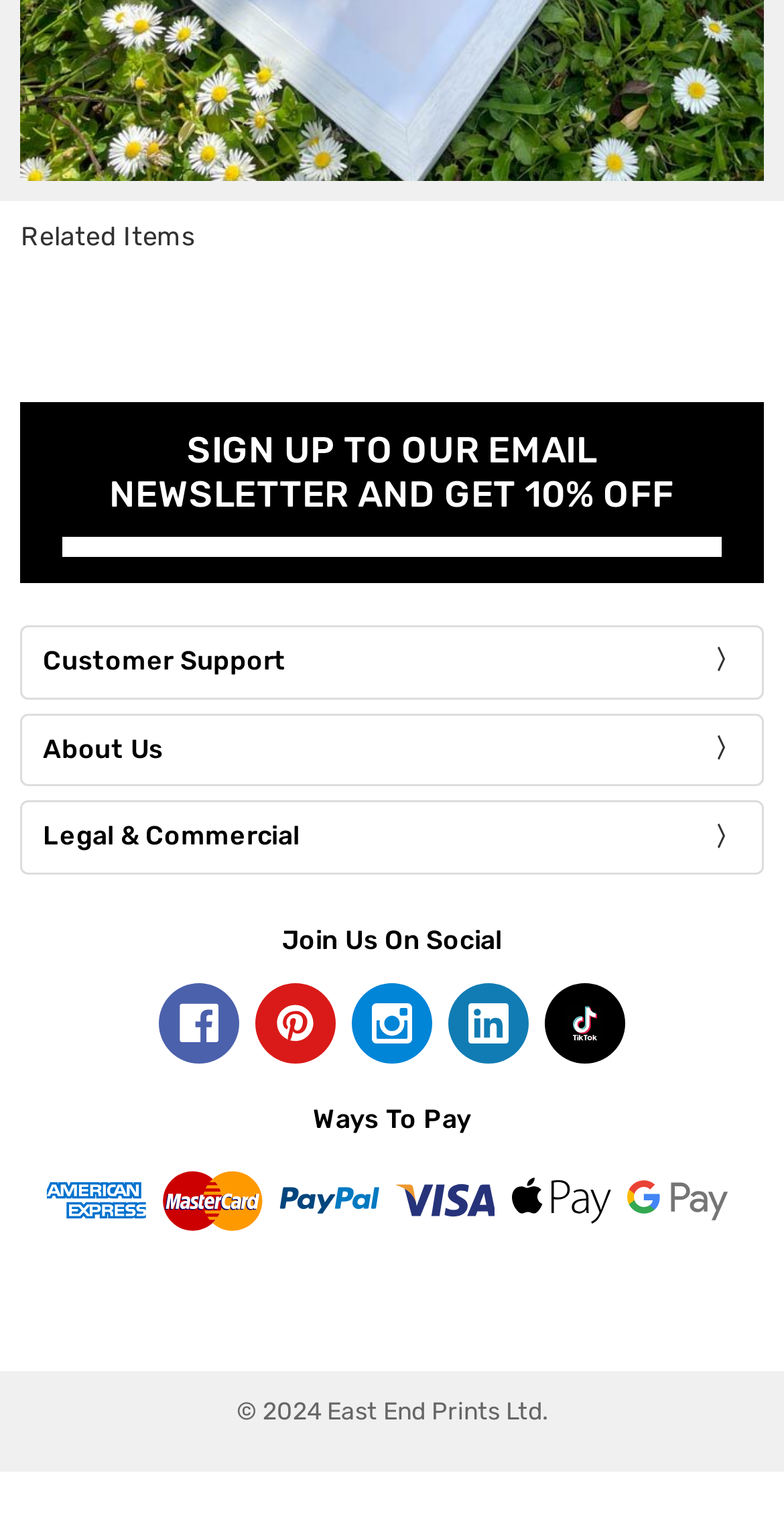Answer the following query with a single word or phrase:
How many social media links are available on the webpage?

5